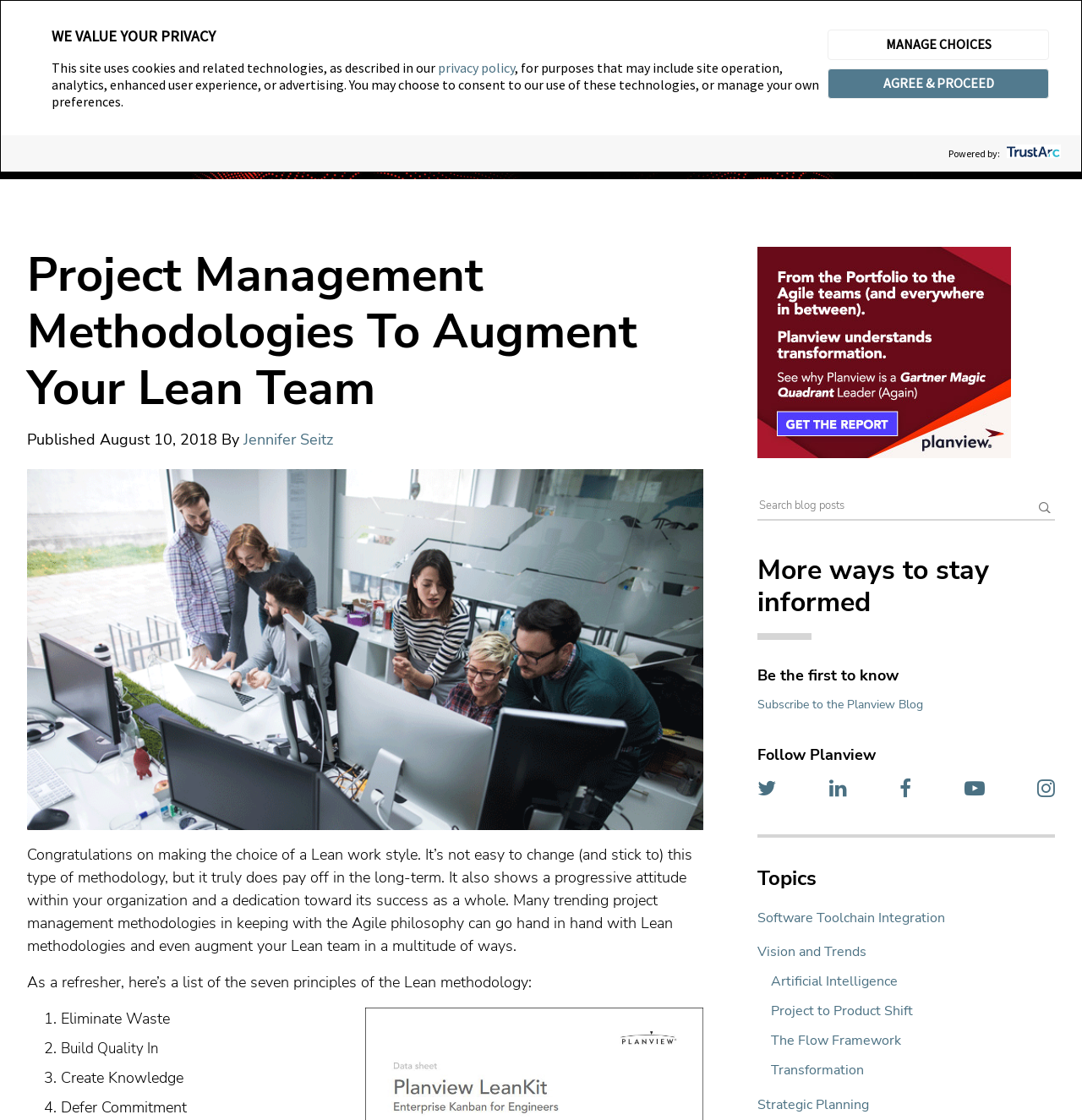Specify the bounding box coordinates of the area to click in order to follow the given instruction: "Read the article about Project Management Methodologies."

[0.025, 0.22, 0.65, 0.372]